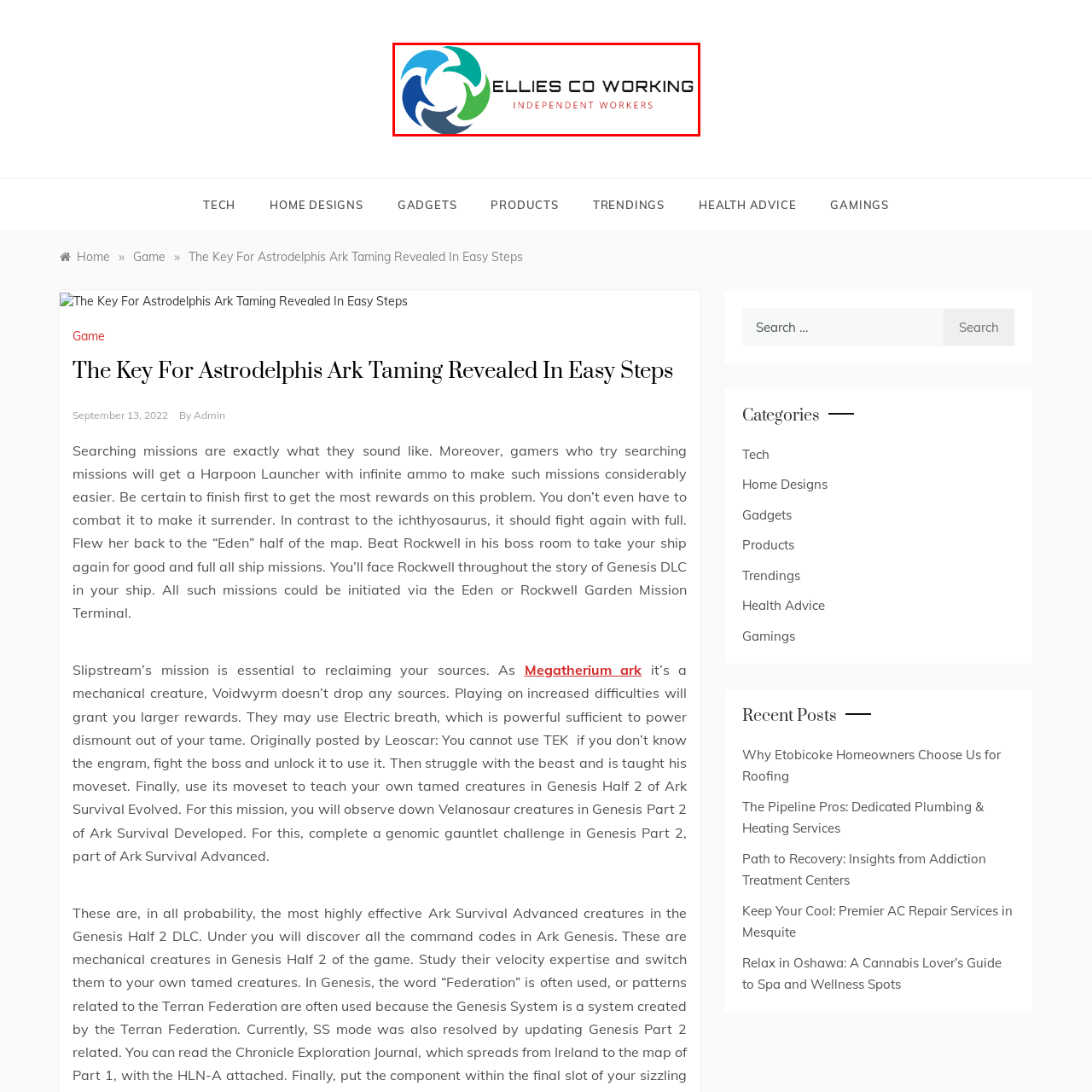Concentrate on the section within the teal border, What is emphasized by the typography of the brand name? 
Provide a single word or phrase as your answer.

Professional environment